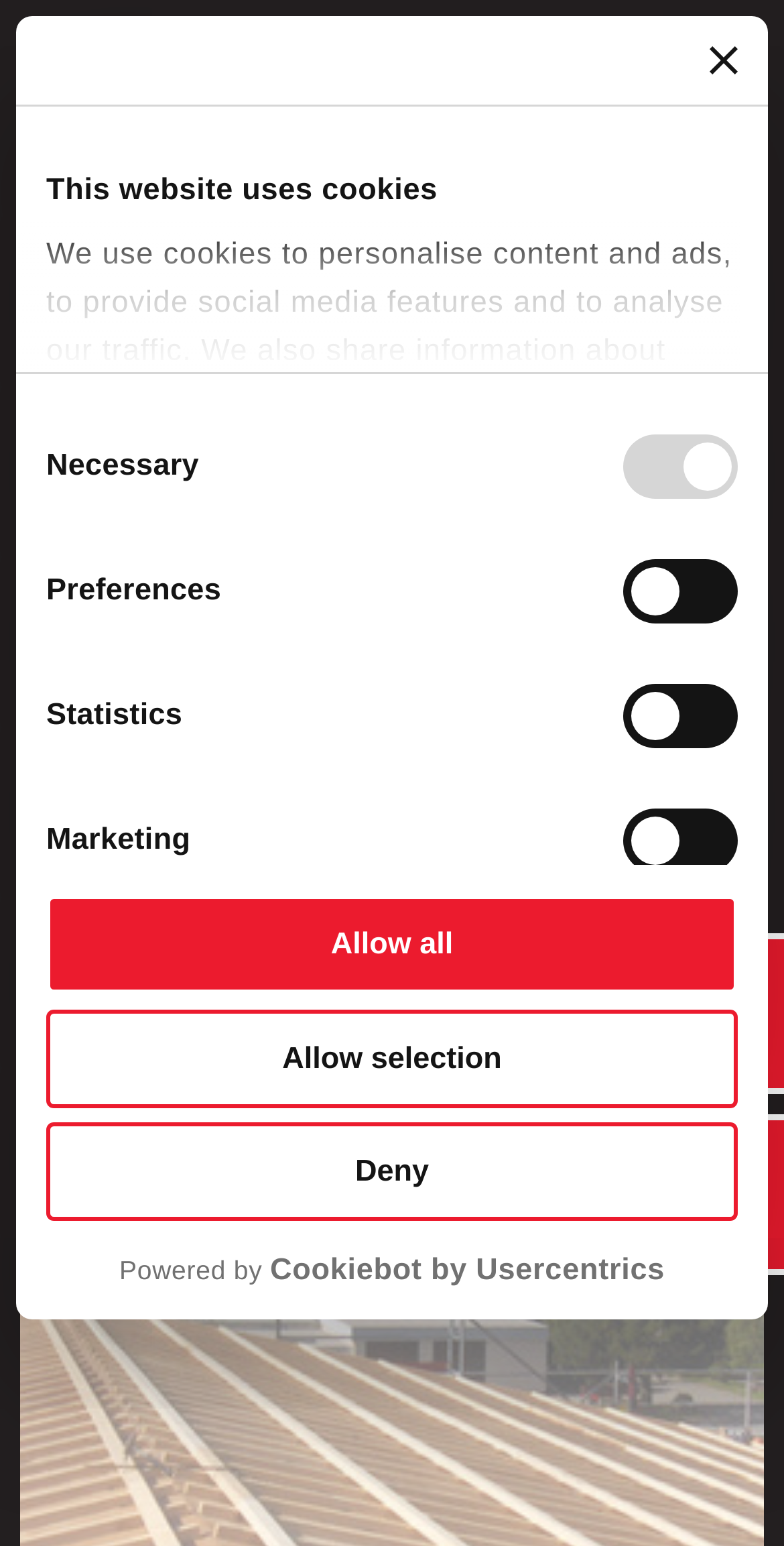Can you identify the bounding box coordinates of the clickable region needed to carry out this instruction: 'Check the date of the article 'Jazz Fest 2024 Closes With New Orleans Greats Irma Thomas, George Porter Jr And Trombone Shorty''? The coordinates should be four float numbers within the range of 0 to 1, stated as [left, top, right, bottom].

None